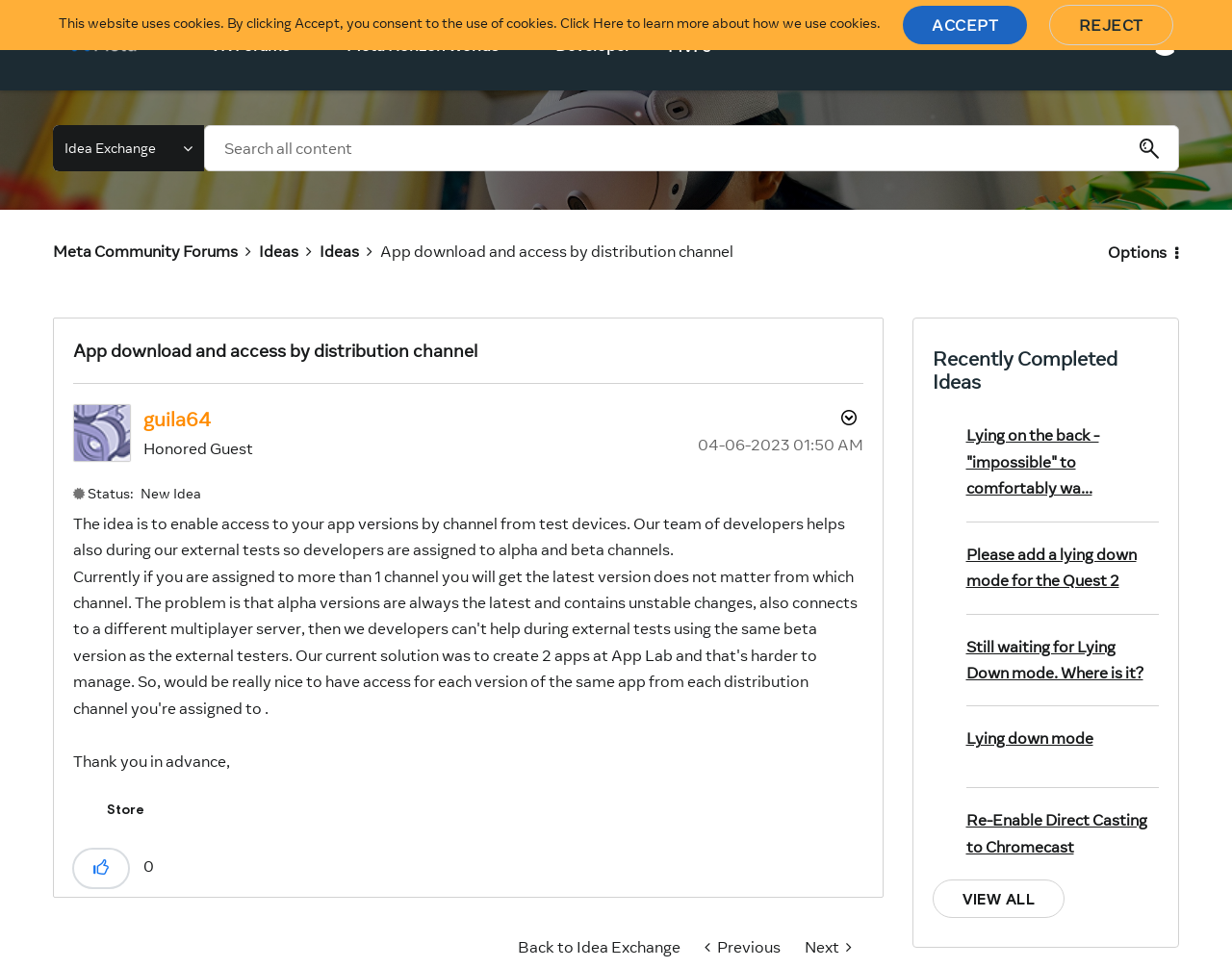Select the bounding box coordinates of the element I need to click to carry out the following instruction: "View all recently completed ideas".

[0.757, 0.909, 0.864, 0.949]